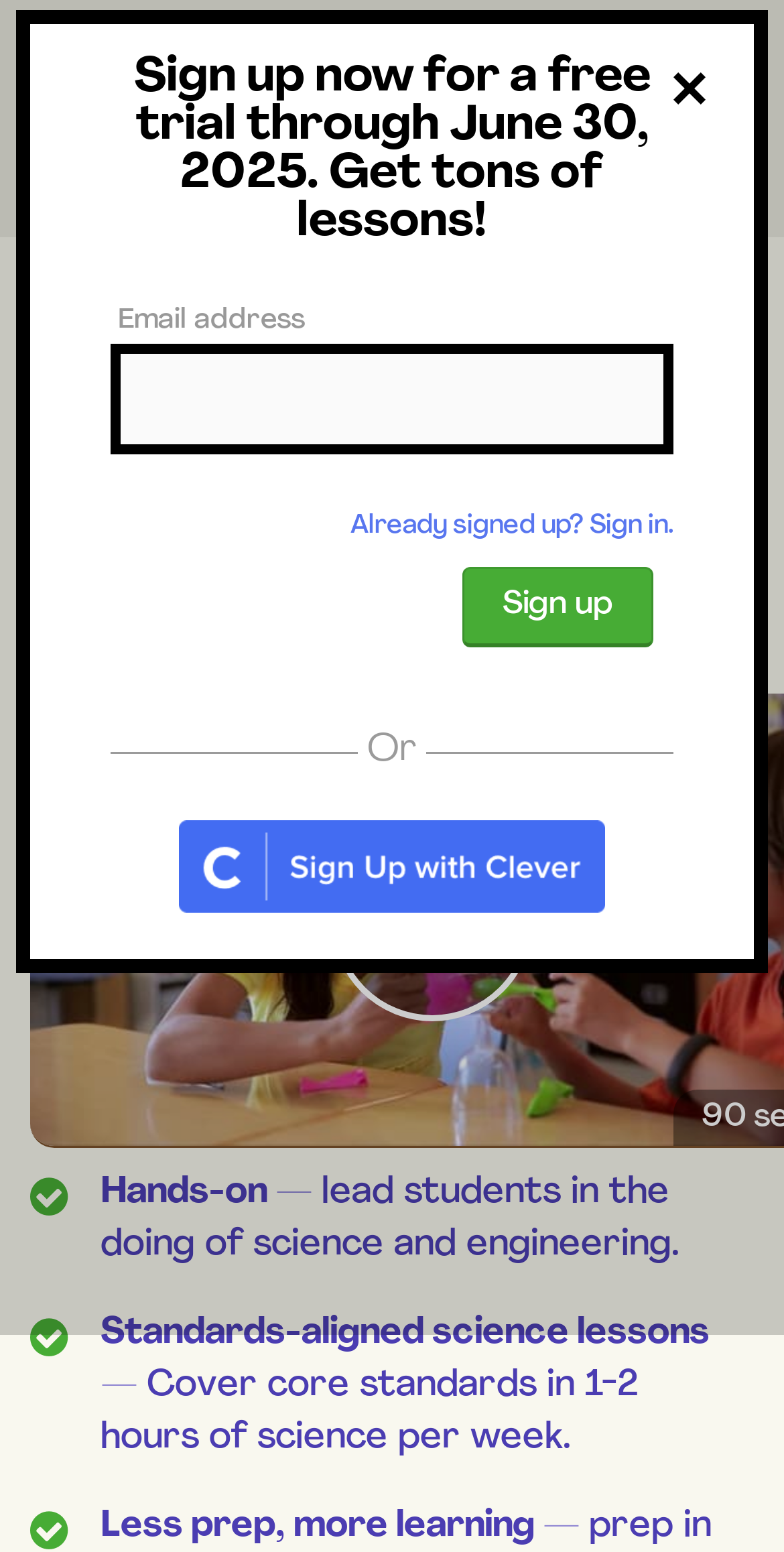What is the benefit of the lessons?
Carefully examine the image and provide a detailed answer to the question.

One of the benefits of the lessons is 'less prep, more learning' which can be found in the static text element with the same text.